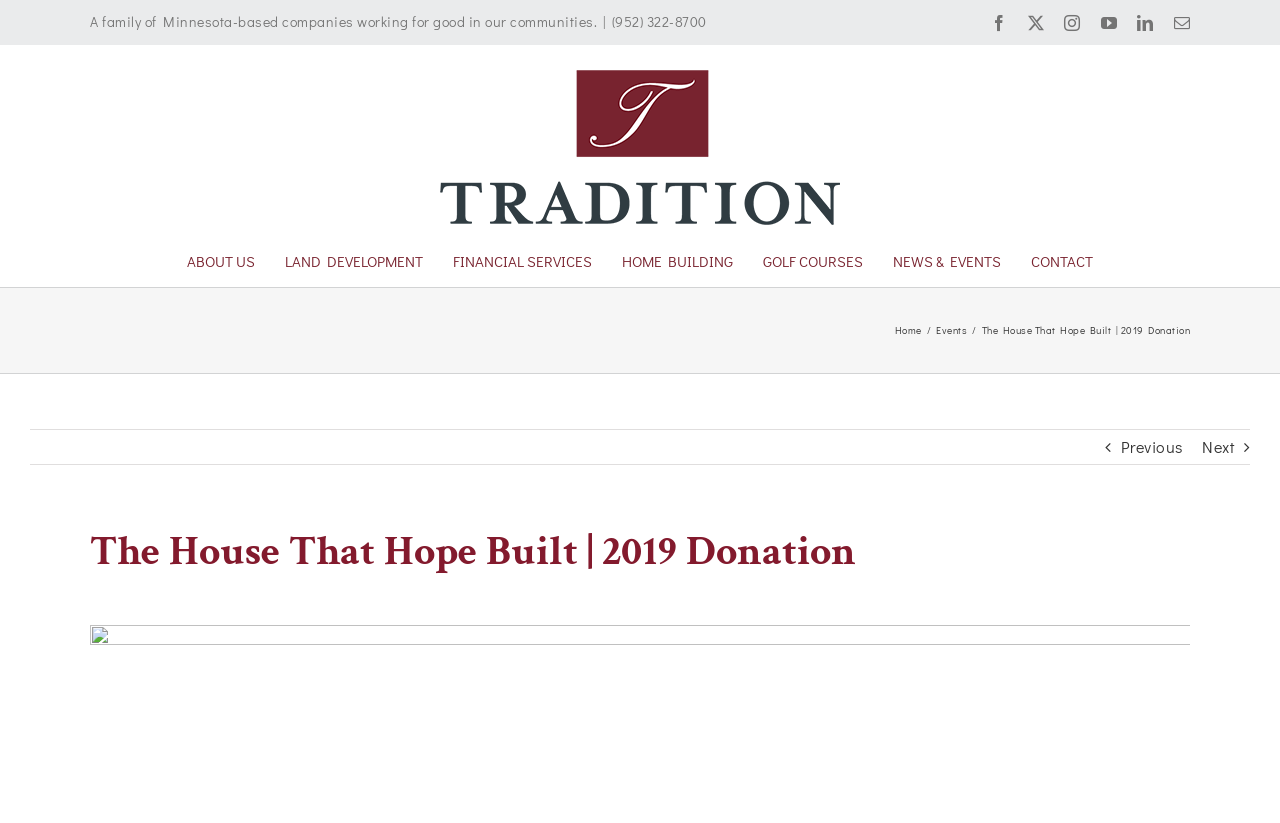Please specify the bounding box coordinates of the clickable section necessary to execute the following command: "View previous page".

[0.875, 0.522, 0.924, 0.564]